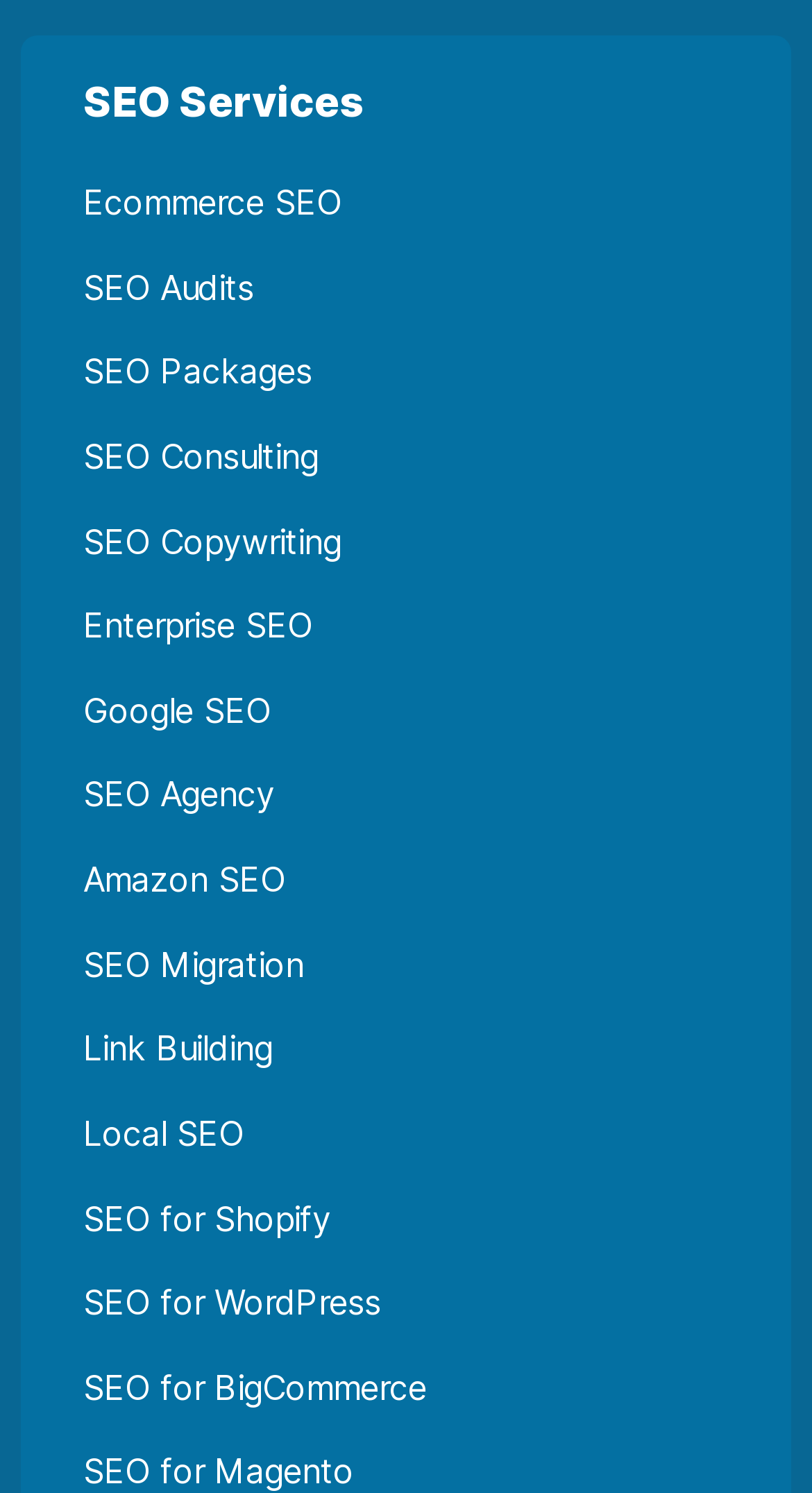How many SEO services are listed?
Examine the image and give a concise answer in one word or a short phrase.

15